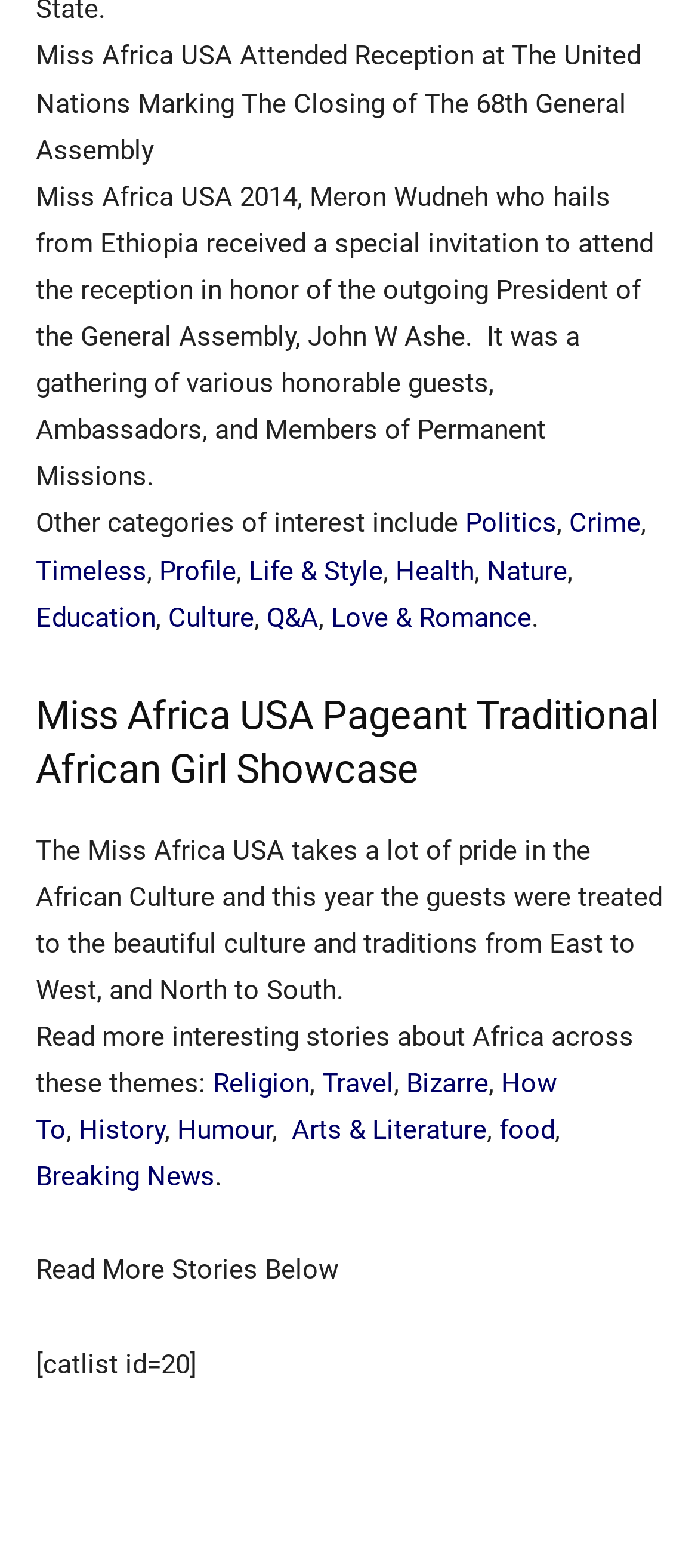Given the following UI element description: "Love & Romance", find the bounding box coordinates in the webpage screenshot.

[0.474, 0.383, 0.762, 0.404]